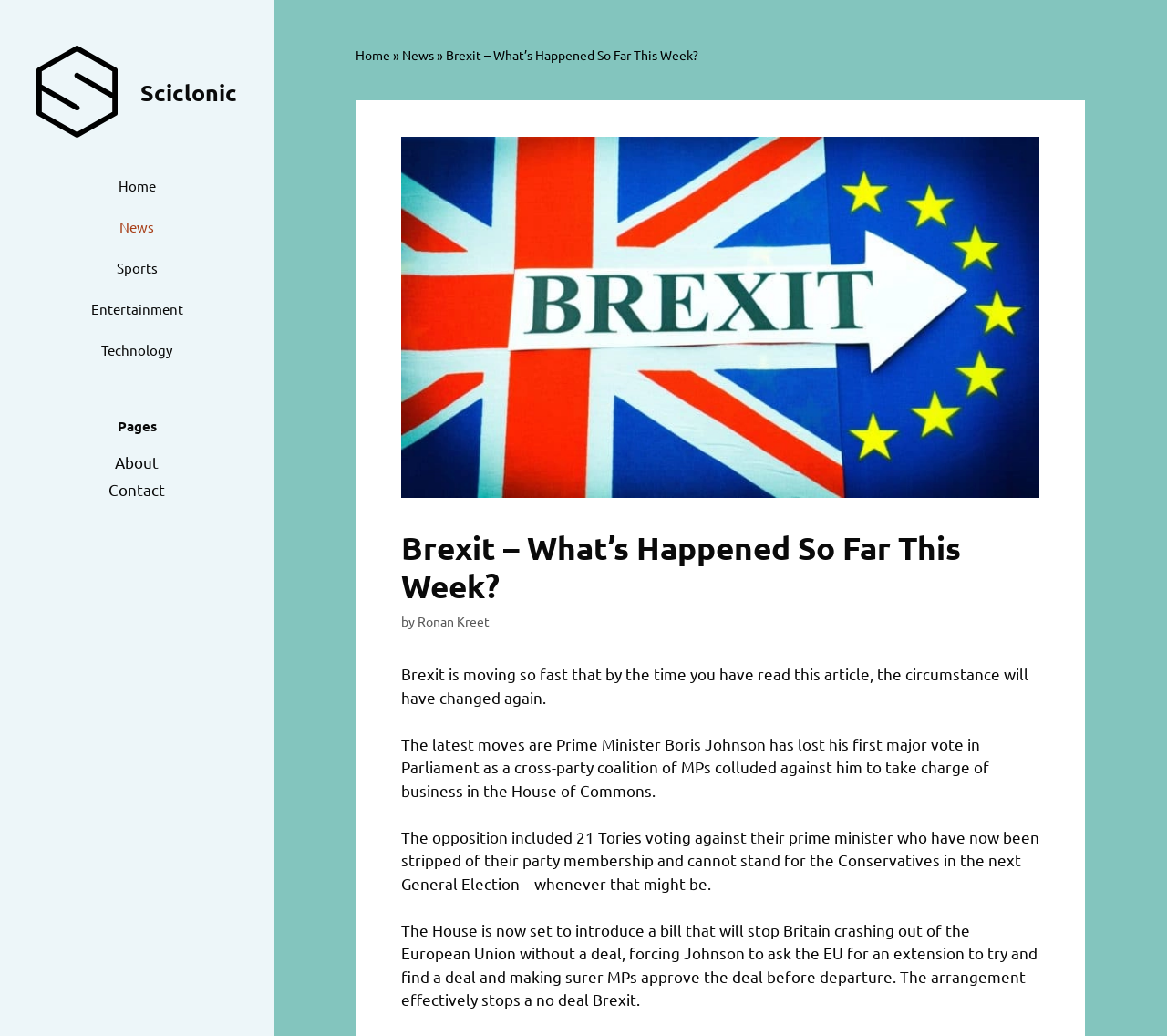Use the details in the image to answer the question thoroughly: 
How many navigation links are in the primary navigation menu?

I counted the number of links in the primary navigation menu, which are 'Home', 'News', 'Sports', 'Entertainment', 'Technology', and found that there are 6 links in total.